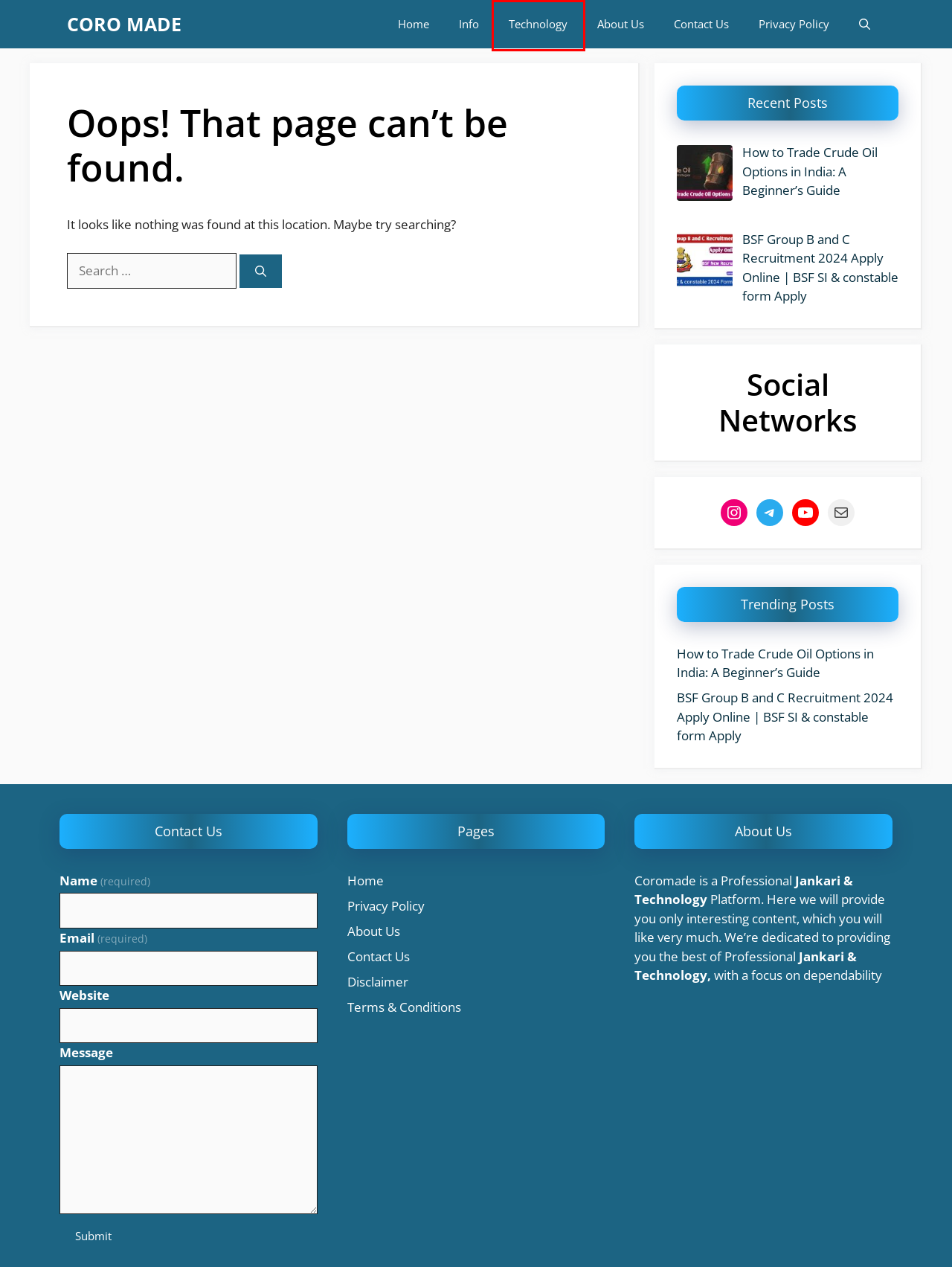With the provided webpage screenshot containing a red bounding box around a UI element, determine which description best matches the new webpage that appears after clicking the selected element. The choices are:
A. Disclaimer - CORO MADE
B. Technology - CORO MADE
C. How to Trade Crude Oil Options in India: A Beginner's Guide - CORO MADE
D. About Us - CORO MADE
E. BSF Group B and C Recruitment 2024 Apply Online | BSF SI & constable form Apply - CORO MADE
F. Info - CORO MADE
G. Contact Us - CORO MADE
H. Terms & Conditions - CORO MADE

B